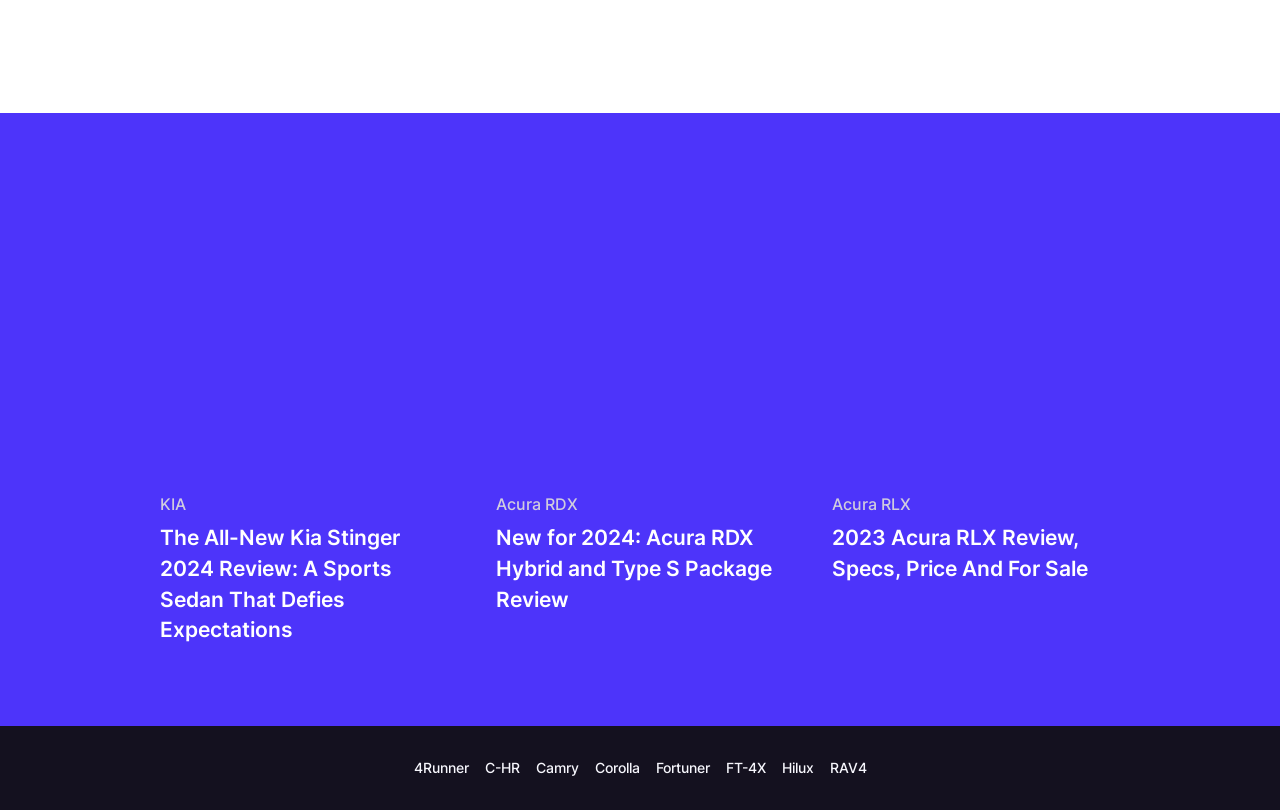Identify the bounding box coordinates for the element you need to click to achieve the following task: "Explore Acura RDX Hybrid and Type S Package Review". Provide the bounding box coordinates as four float numbers between 0 and 1, in the form [left, top, right, bottom].

[0.388, 0.646, 0.612, 0.76]